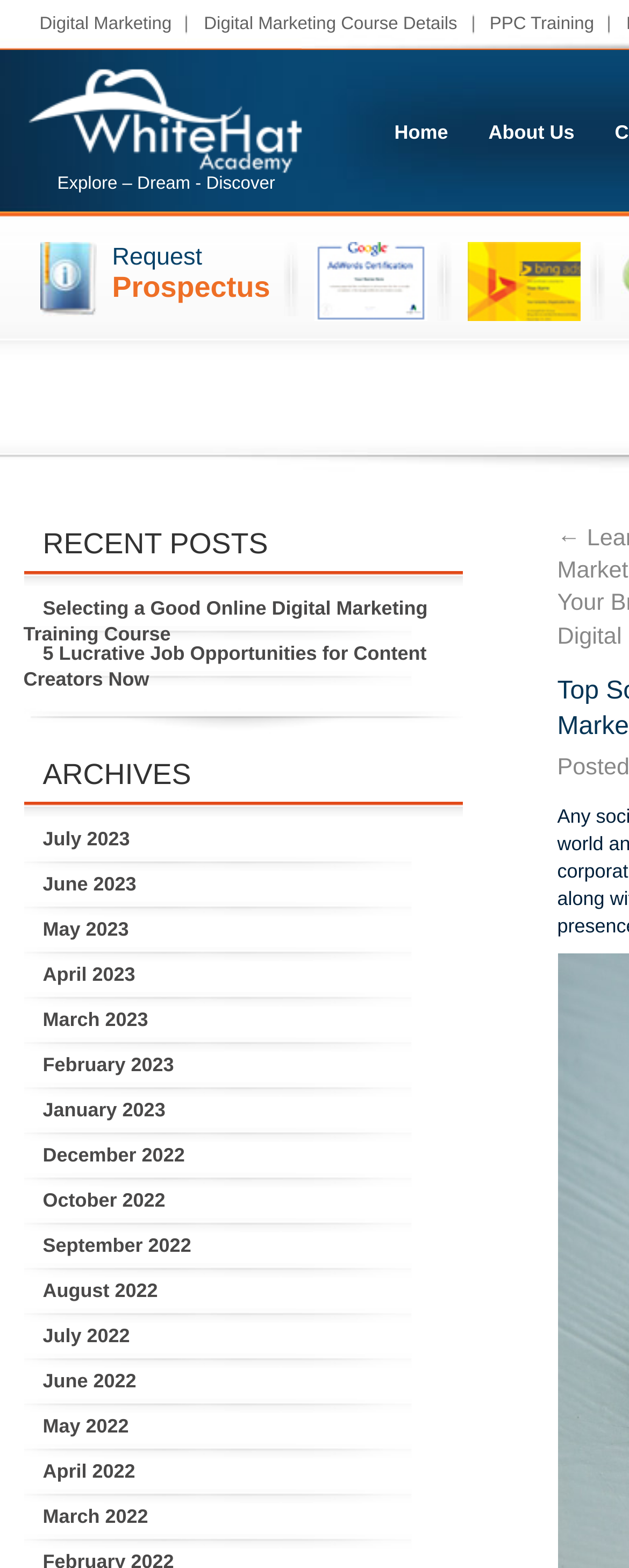Determine the bounding box of the UI component based on this description: "title="Click to enlarge"". The bounding box coordinates should be four float values between 0 and 1, i.e., [left, top, right, bottom].

[0.742, 0.155, 0.922, 0.173]